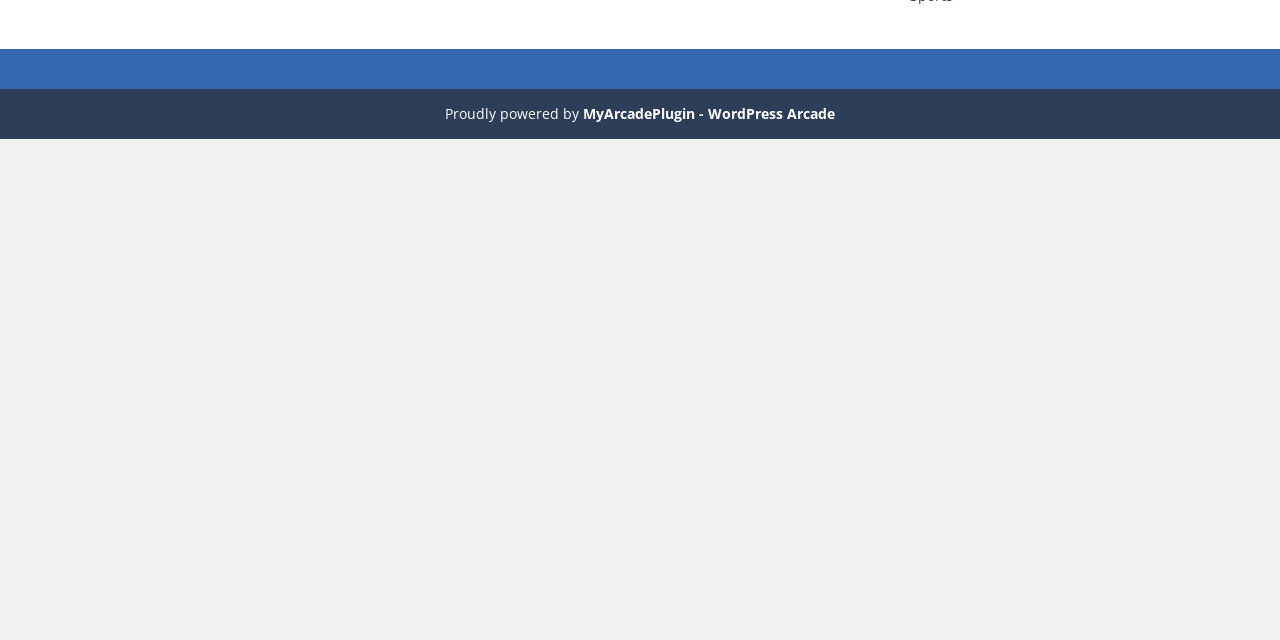Identify the bounding box of the UI component described as: "MyArcadePlugin - WordPress Arcade".

[0.455, 0.162, 0.652, 0.192]